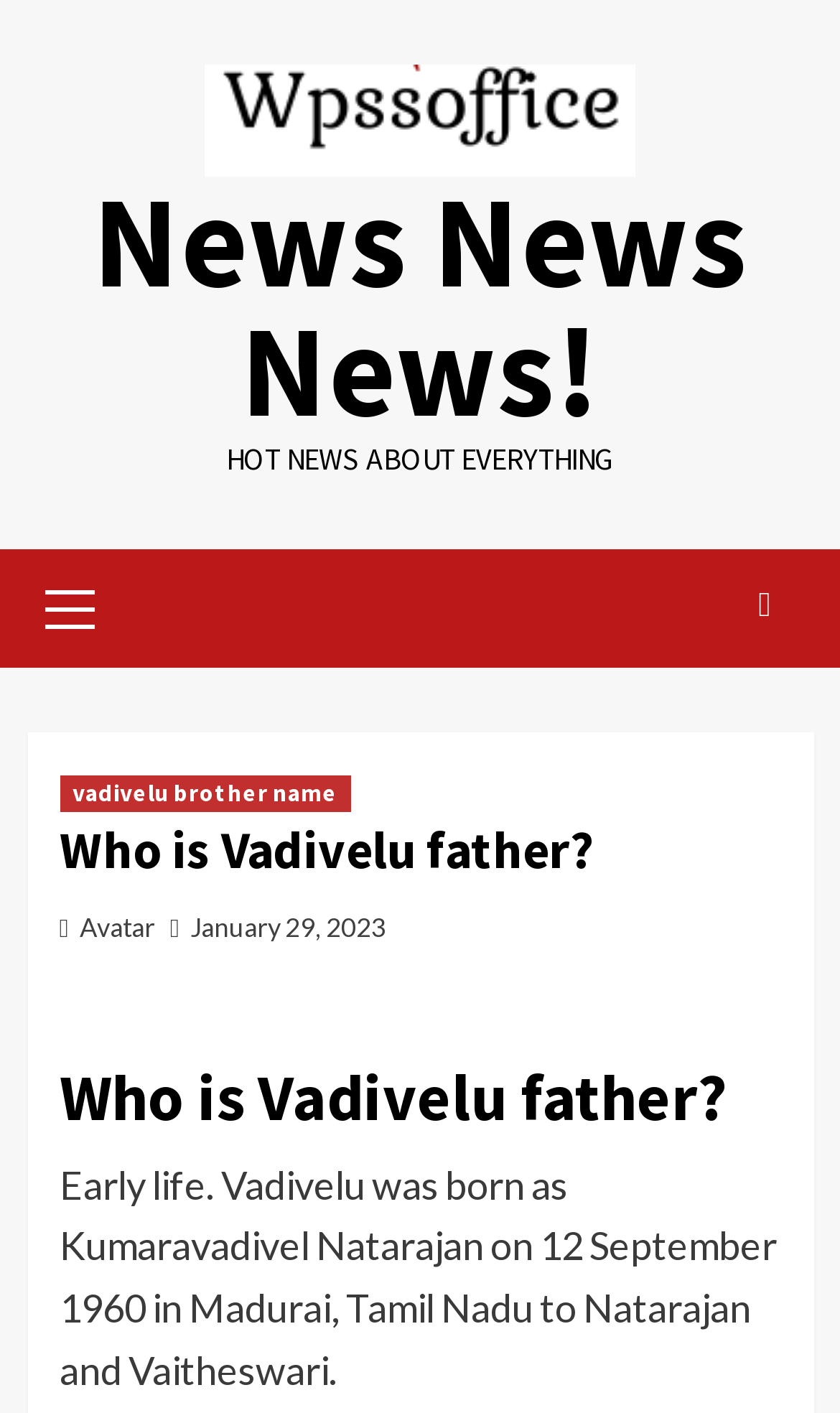Provide a one-word or one-phrase answer to the question:
What is the name of the website?

News News News!